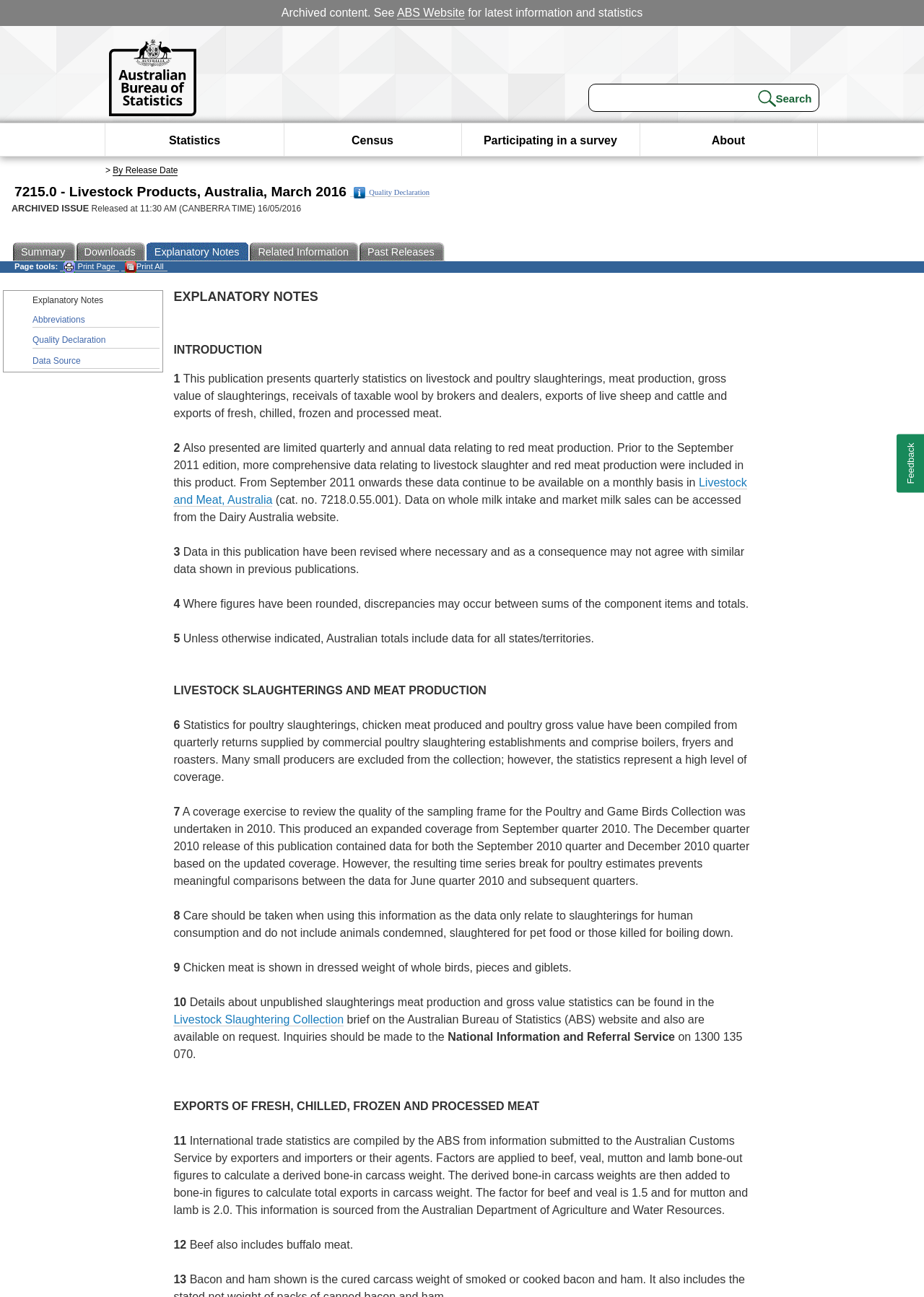Locate the bounding box coordinates of the clickable part needed for the task: "View the quality declaration".

[0.379, 0.145, 0.465, 0.152]